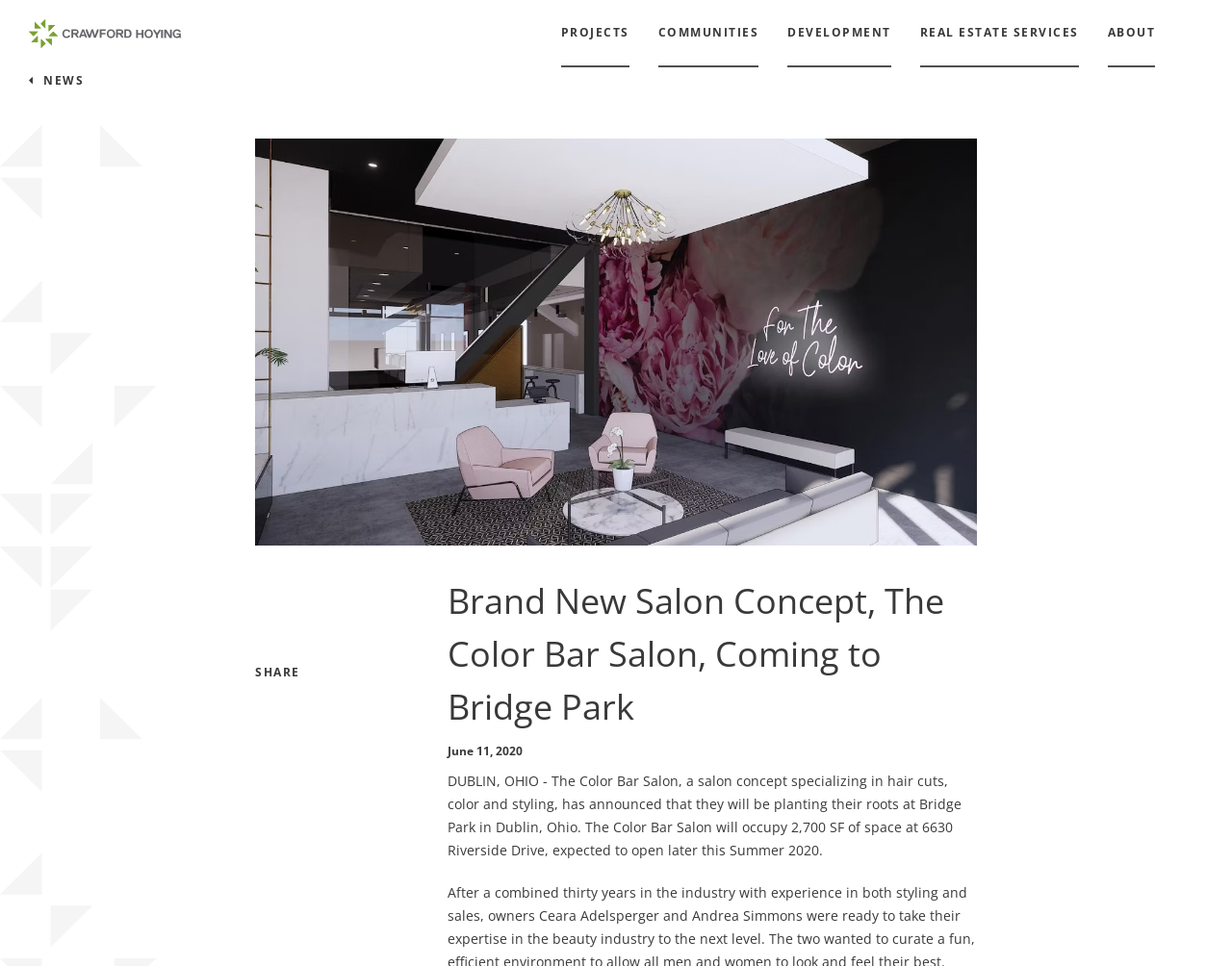Bounding box coordinates are specified in the format (top-left x, top-left y, bottom-right x, bottom-right y). All values are floating point numbers bounded between 0 and 1. Please provide the bounding box coordinate of the region this sentence describes: Real Estate Services

[0.746, 0.0, 0.875, 0.07]